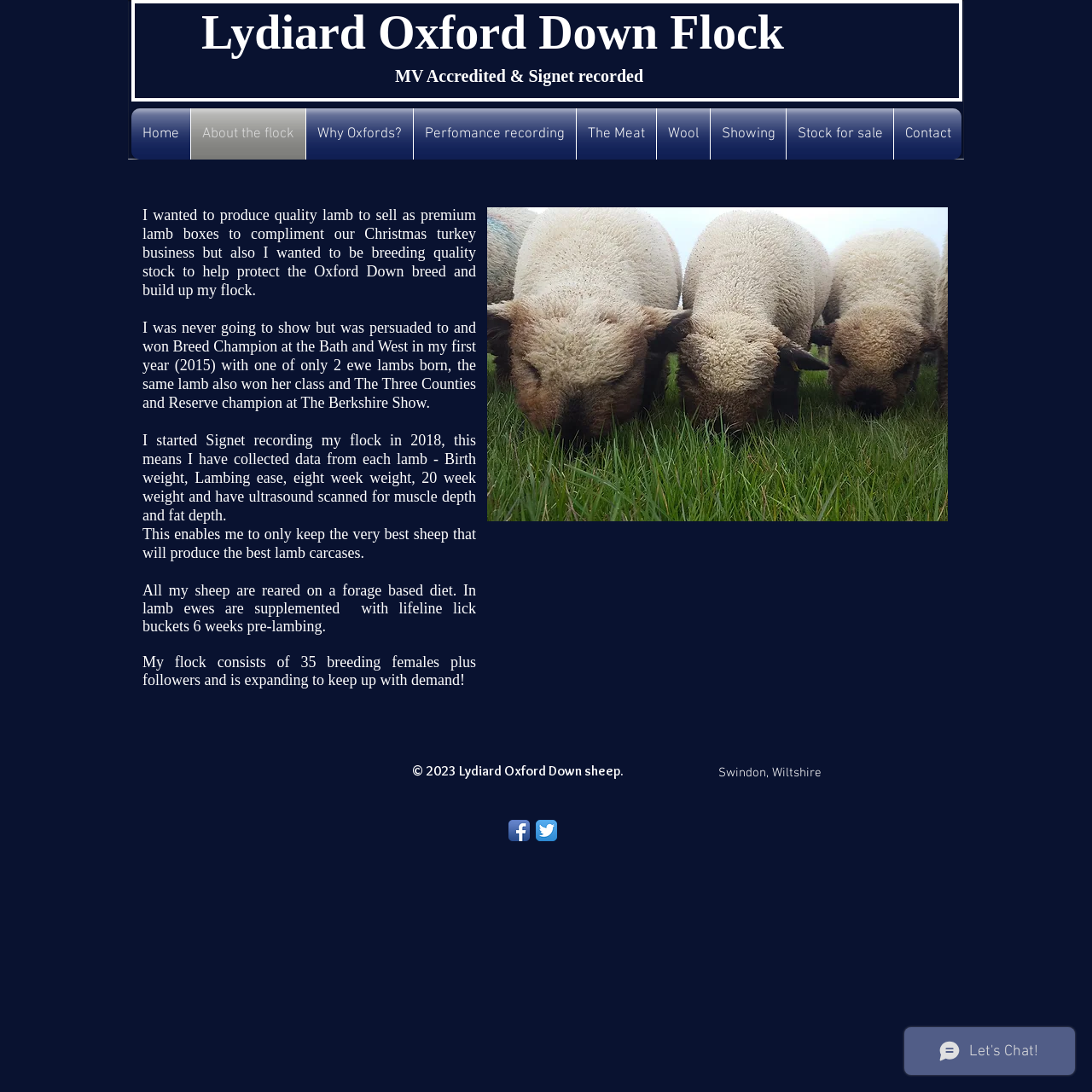Locate the primary heading on the webpage and return its text.

Lydiard Oxford Down Flock